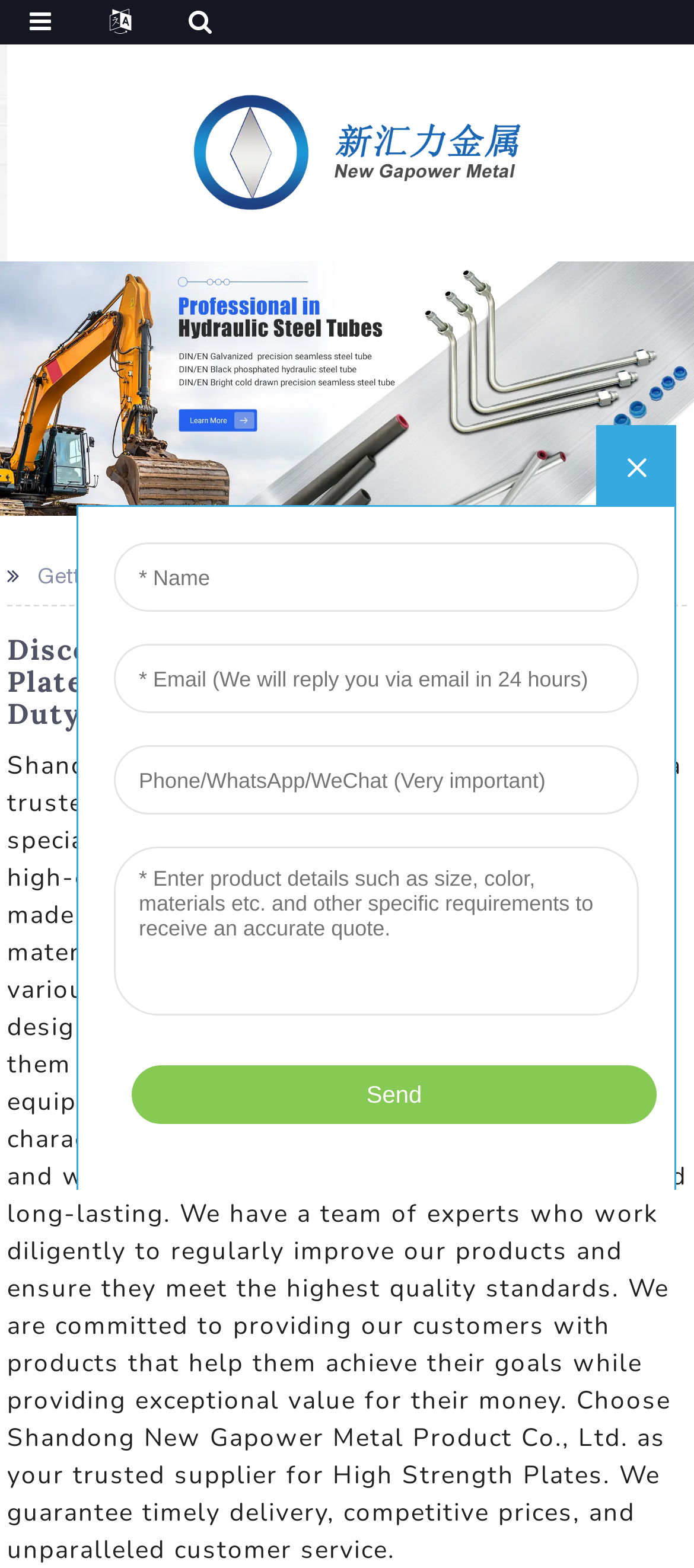What is the purpose of High Strength Plate?
Based on the screenshot, give a detailed explanation to answer the question.

I found the purpose of High Strength Plate by reading the text on the webpage, specifically the paragraph that describes the product, which mentions that it is 'designed to withstand high levels of stress, making them ideal for use in heavy machinery, construction equipment, and transportation vehicles'.